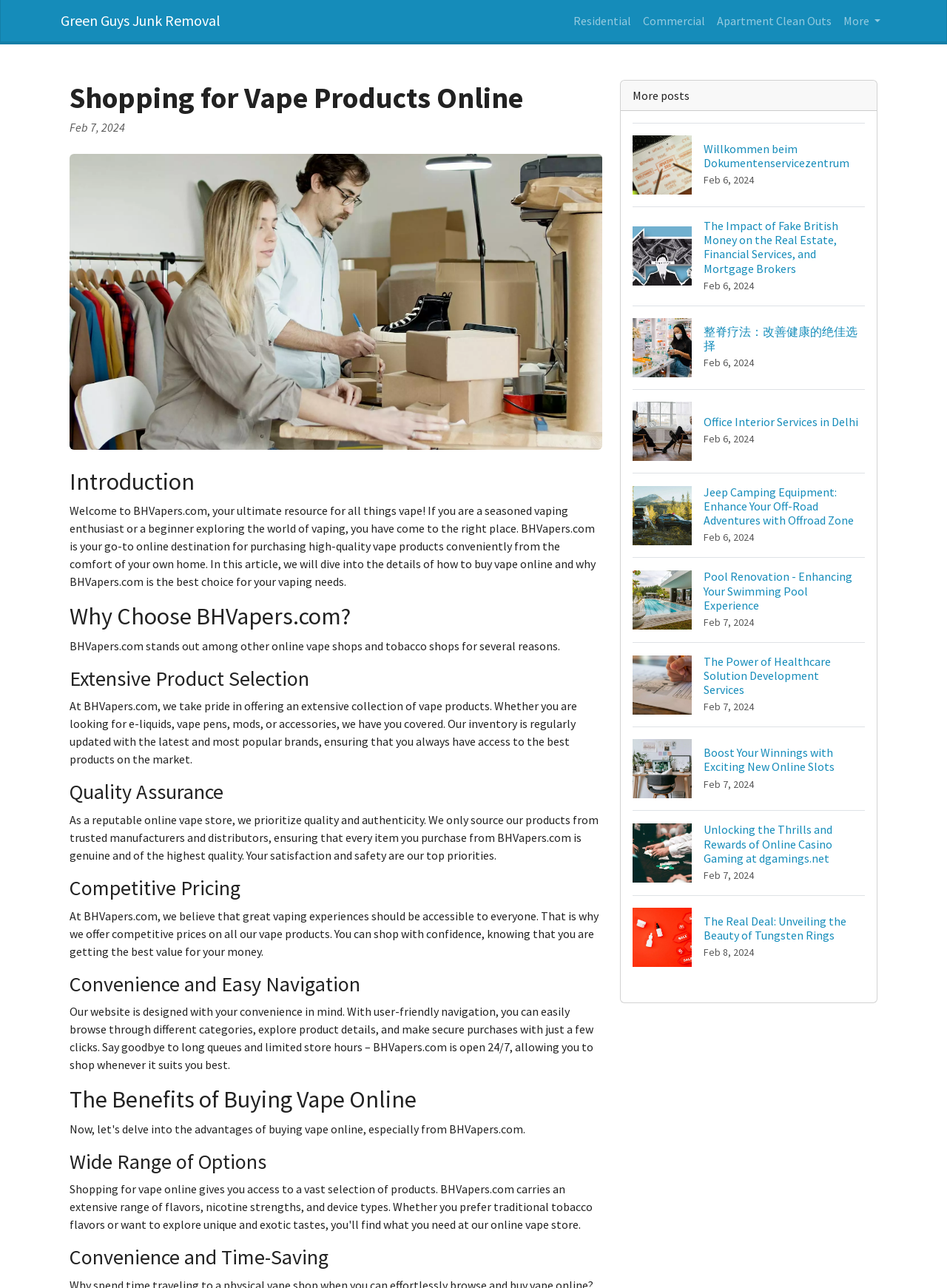Please specify the bounding box coordinates of the clickable region necessary for completing the following instruction: "View the 'Pool Renovation - Enhancing Your Swimming Pool Experience' post". The coordinates must consist of four float numbers between 0 and 1, i.e., [left, top, right, bottom].

[0.668, 0.433, 0.913, 0.498]